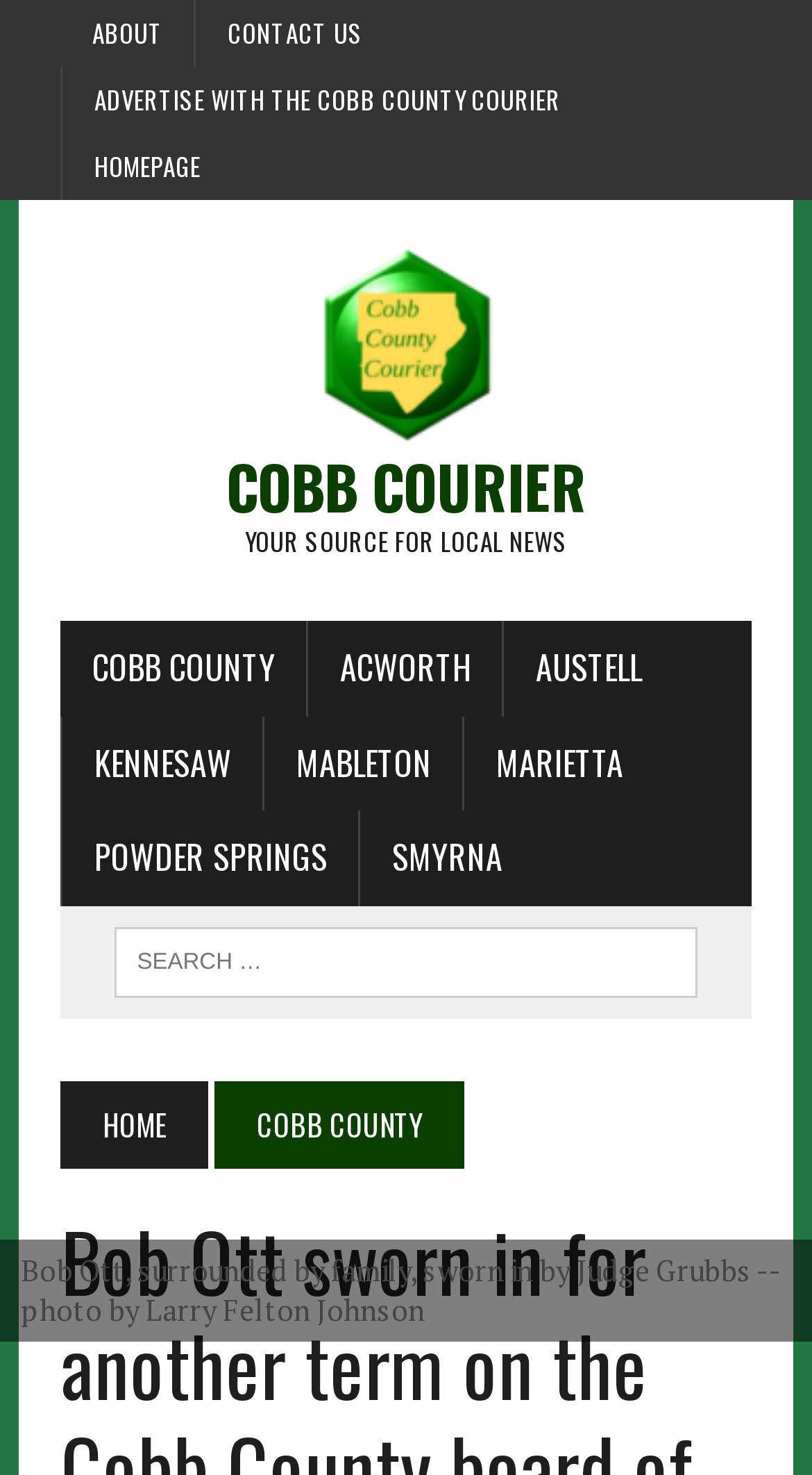Using the description: "name="s" placeholder="Search …"", identify the bounding box of the corresponding UI element in the screenshot.

[0.141, 0.628, 0.859, 0.676]